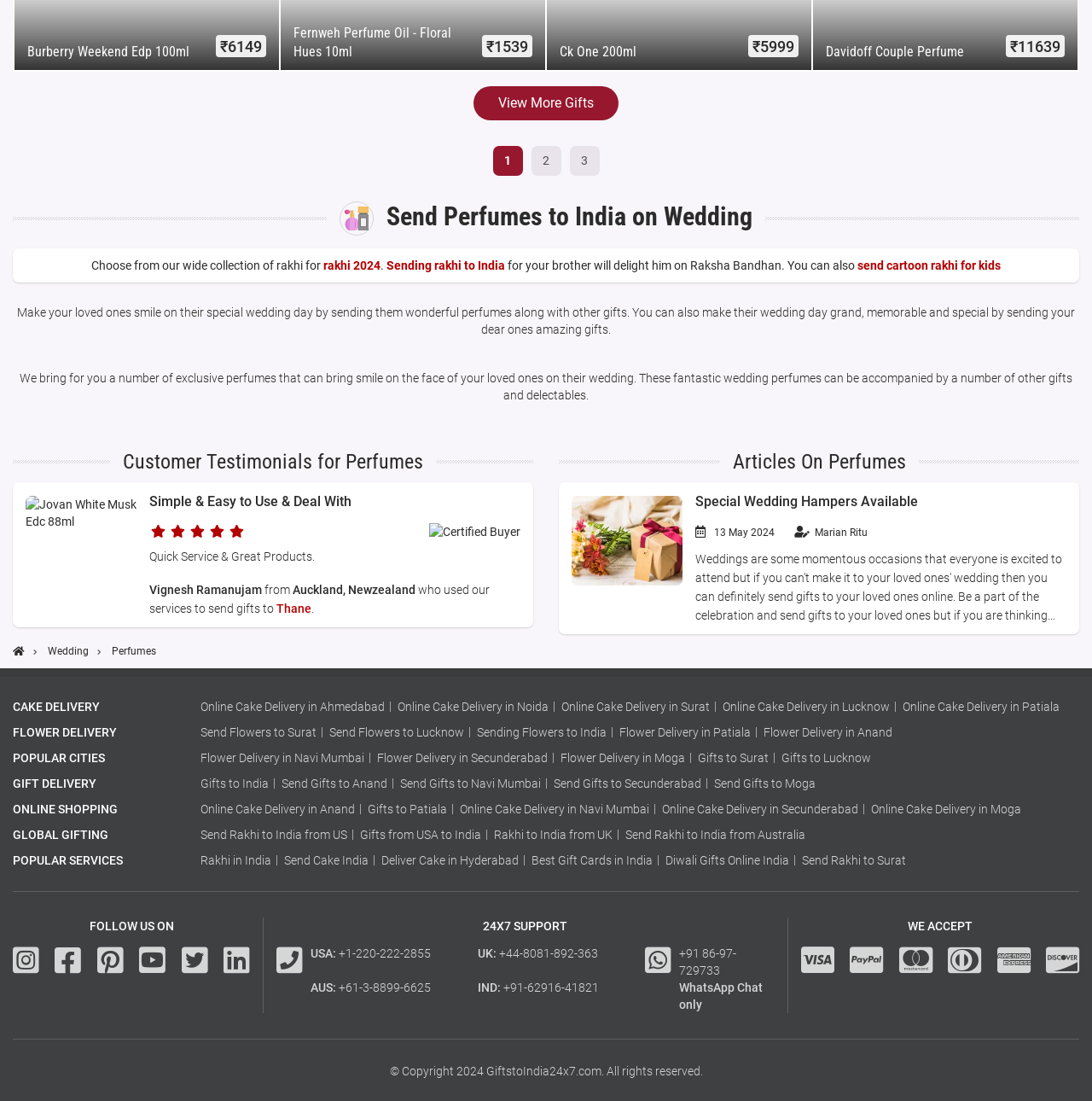Given the element description: "rakhi 2024", predict the bounding box coordinates of the UI element it refers to, using four float numbers between 0 and 1, i.e., [left, top, right, bottom].

[0.296, 0.235, 0.348, 0.247]